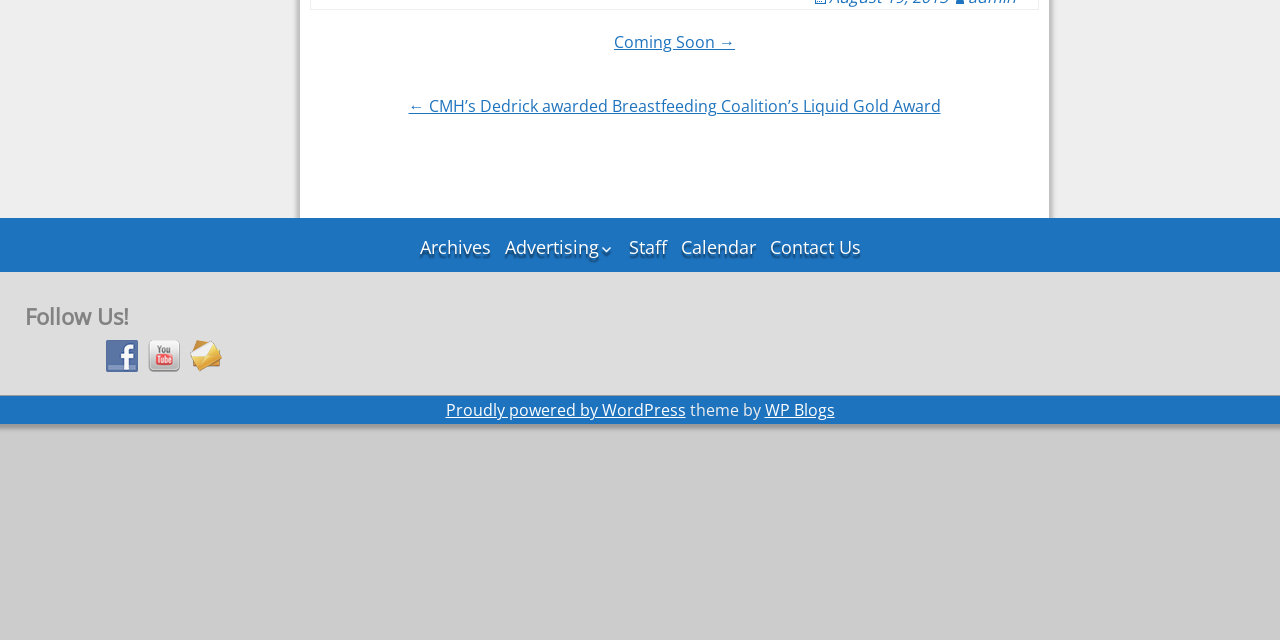Extract the bounding box for the UI element that matches this description: "Contact Us".

[0.597, 0.356, 0.676, 0.416]